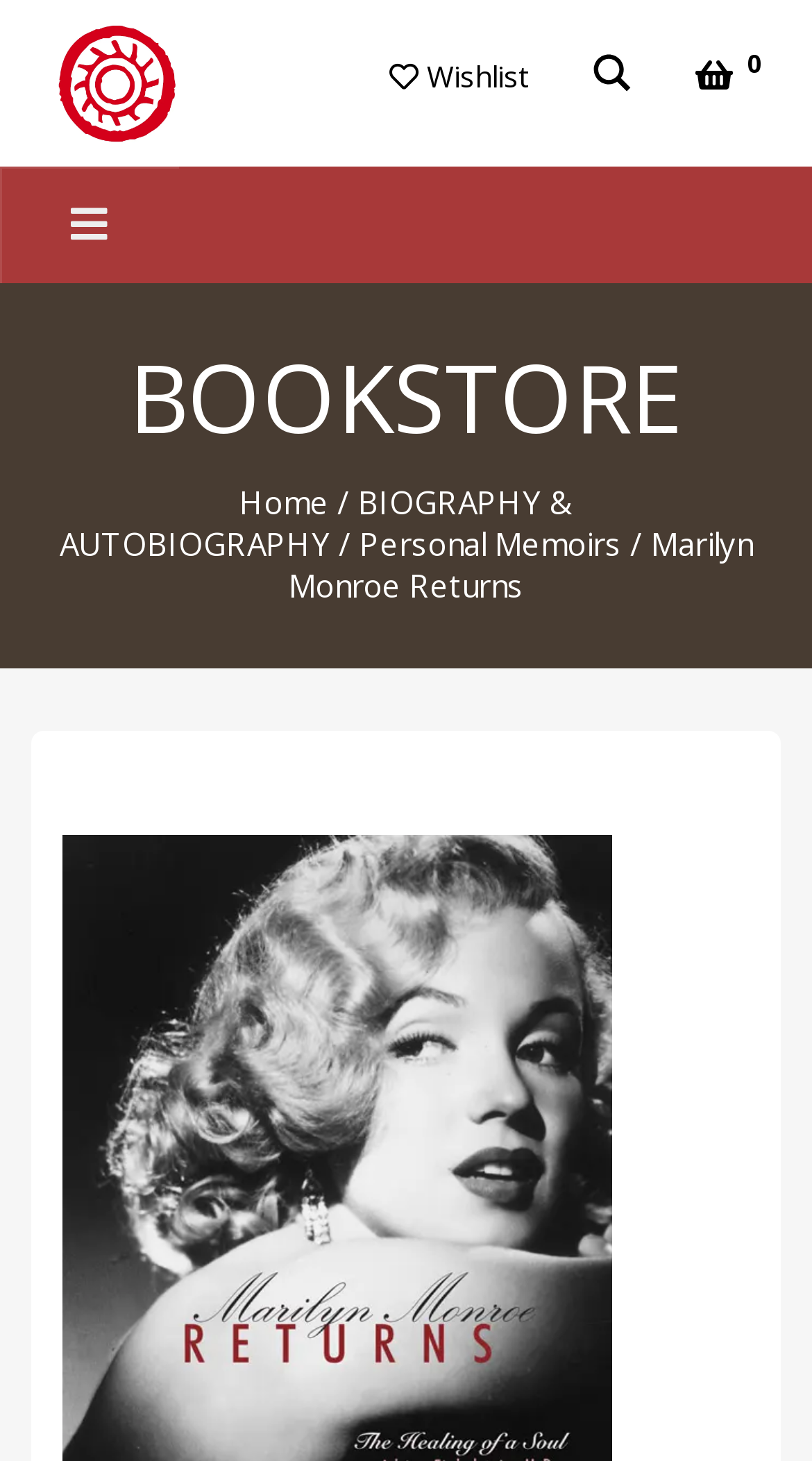Please answer the following question using a single word or phrase: 
What is the name of the book?

Marilyn Monroe Returns